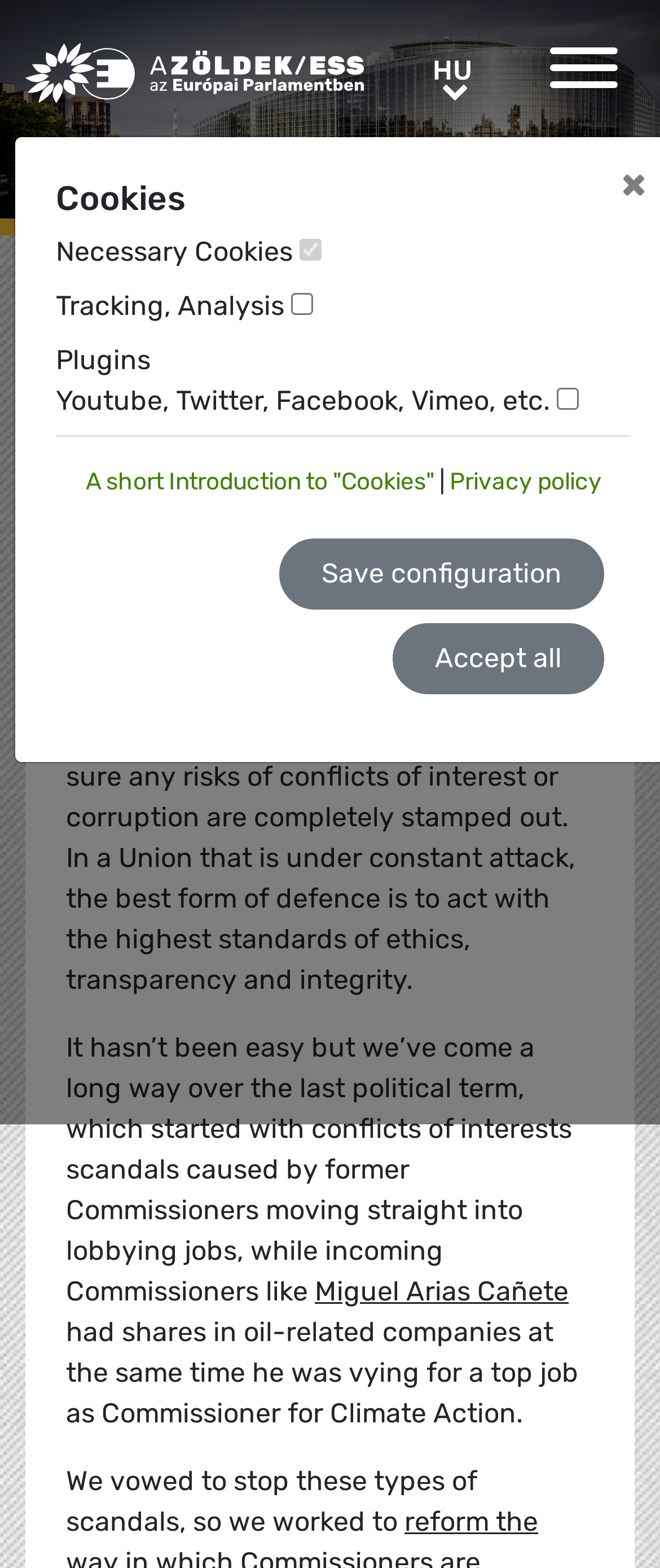Find the bounding box coordinates for the area you need to click to carry out the instruction: "Switch to English". The coordinates should be four float numbers between 0 and 1, indicated as [left, top, right, bottom].

[0.846, 0.17, 0.9, 0.191]